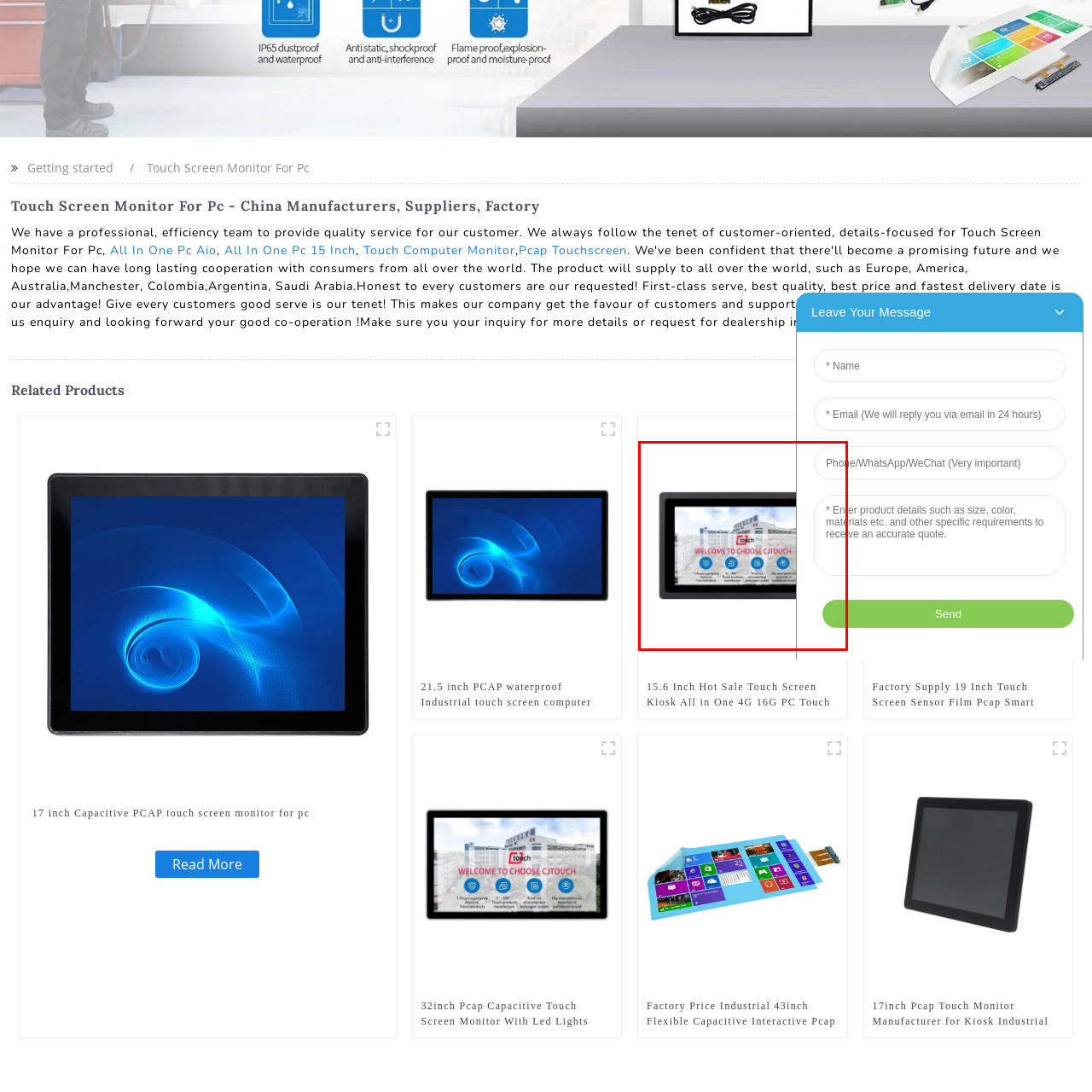How many icons are below the main message?
View the portion of the image encircled by the red bounding box and give a one-word or short phrase answer.

Five